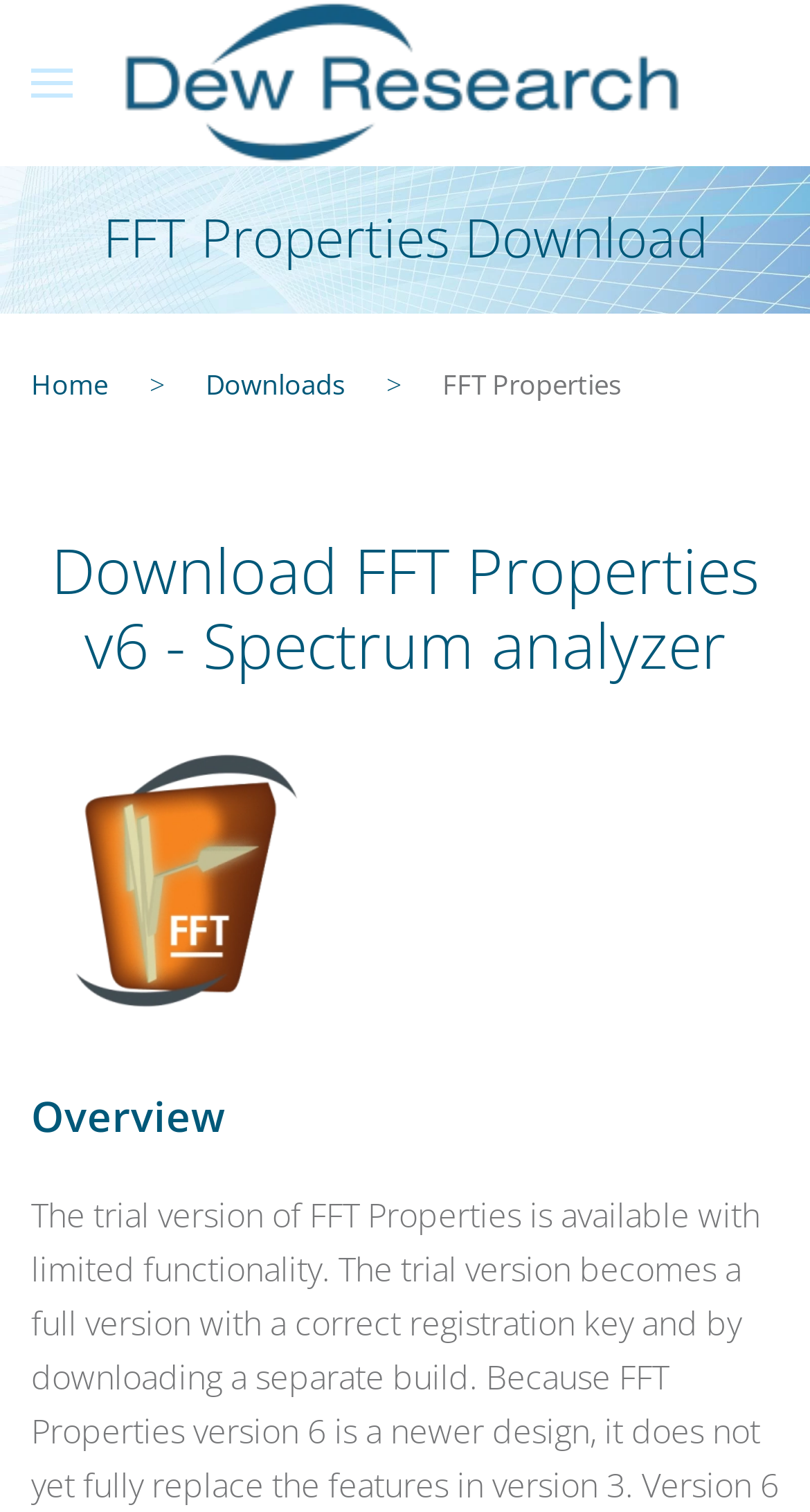Give a one-word or short phrase answer to the question: 
What is the name of the software being downloaded?

FFT Properties